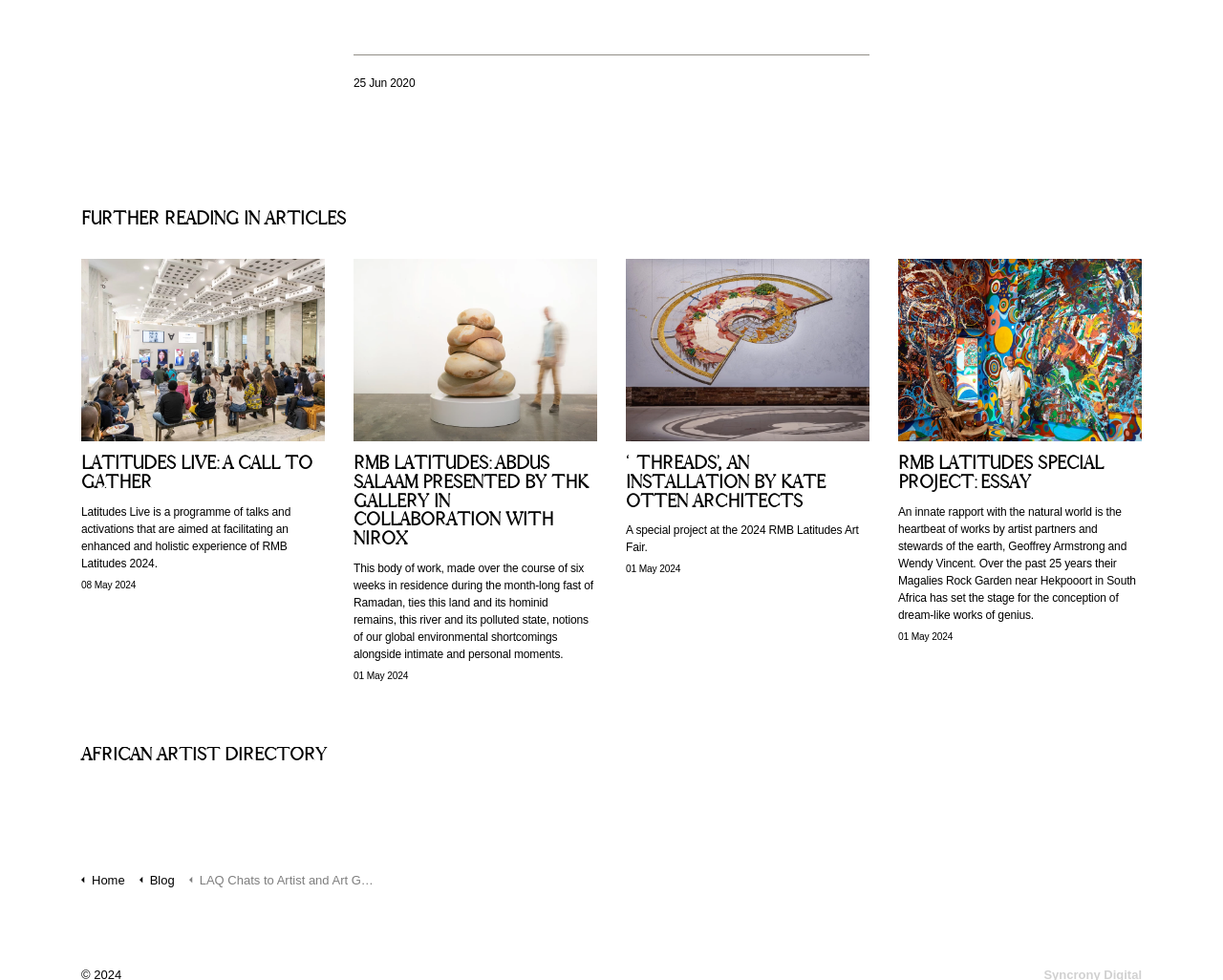Please identify the bounding box coordinates of the element's region that should be clicked to execute the following instruction: "Explore 'RMB LATITUDES SPECIAL PROJECT: ESSAY'". The bounding box coordinates must be four float numbers between 0 and 1, i.e., [left, top, right, bottom].

[0.734, 0.264, 0.934, 0.636]